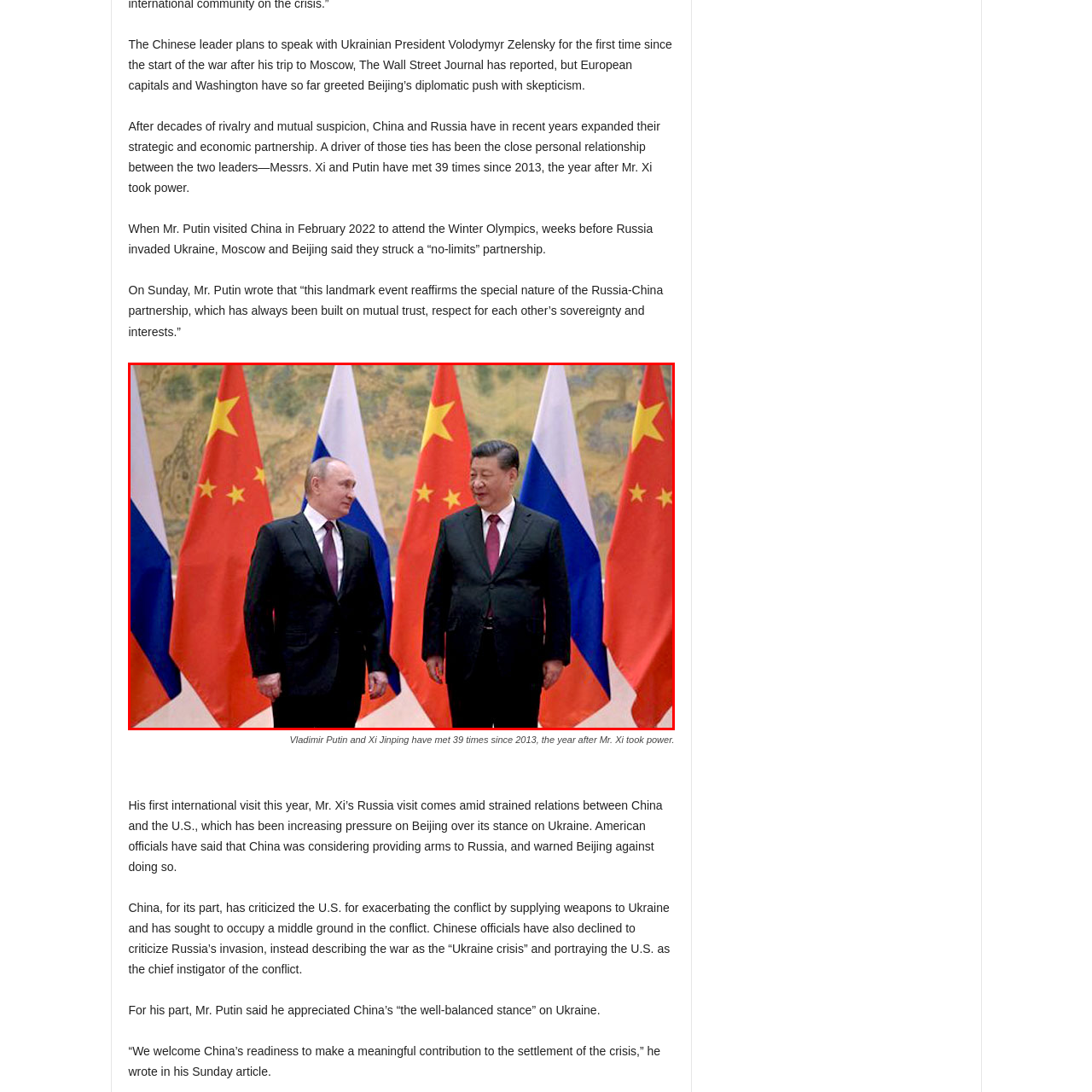Describe in detail what is depicted in the image enclosed by the red lines.

In this image, Russian President Vladimir Putin and Chinese President Xi Jinping are seen engaged in conversation during a meeting that underscores the deepening ties between the two nations. The backdrop features a display of both countries' flags, symbolizing their strategic partnership, which has significantly strengthened in recent years amid global geopolitical tensions. This meeting marks a historic occasion as it is noted to be one of the many encounters between the two leaders, reflecting their close personal relationship and mutual interests. The context of the discussion is particularly relevant given the backdrop of the ongoing war in Ukraine and the complexities of U.S.-China relations. The image encapsulates a moment of diplomacy at a time of international scrutiny and speculation regarding the roles of both nations in global affairs.